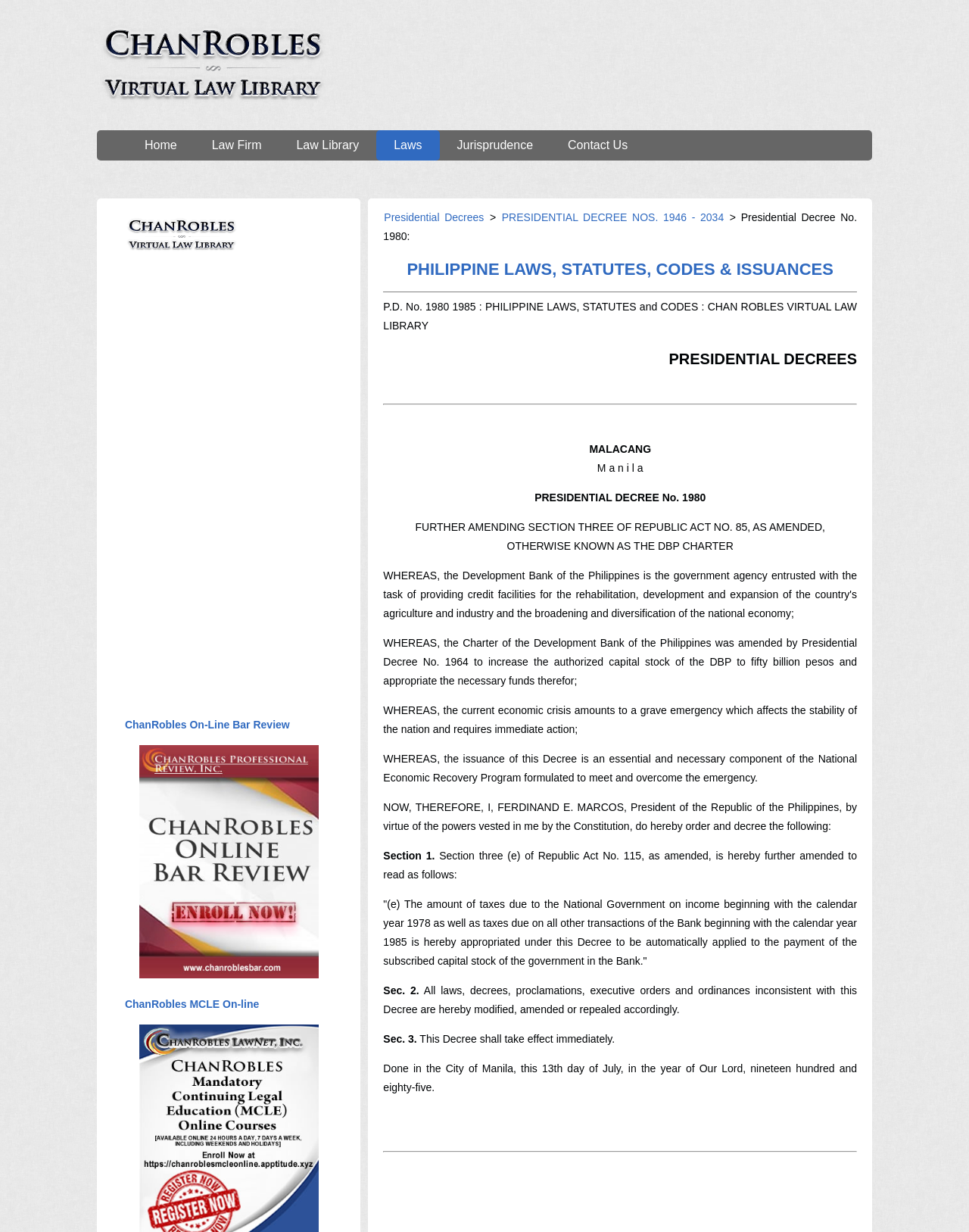Locate the bounding box coordinates of the area that needs to be clicked to fulfill the following instruction: "Go to Presidential Decrees". The coordinates should be in the format of four float numbers between 0 and 1, namely [left, top, right, bottom].

[0.396, 0.172, 0.5, 0.182]